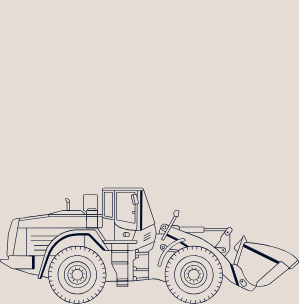With reference to the image, please provide a detailed answer to the following question: What is the purpose of the large tires on the wheel loader?

The large, sturdy tires on the wheel loader are designed to support the machine's robust body and powerful engine, enabling it to operate efficiently in various industrial settings. The tires' size and sturdiness suggest that they can handle heavy loads and rough terrain.